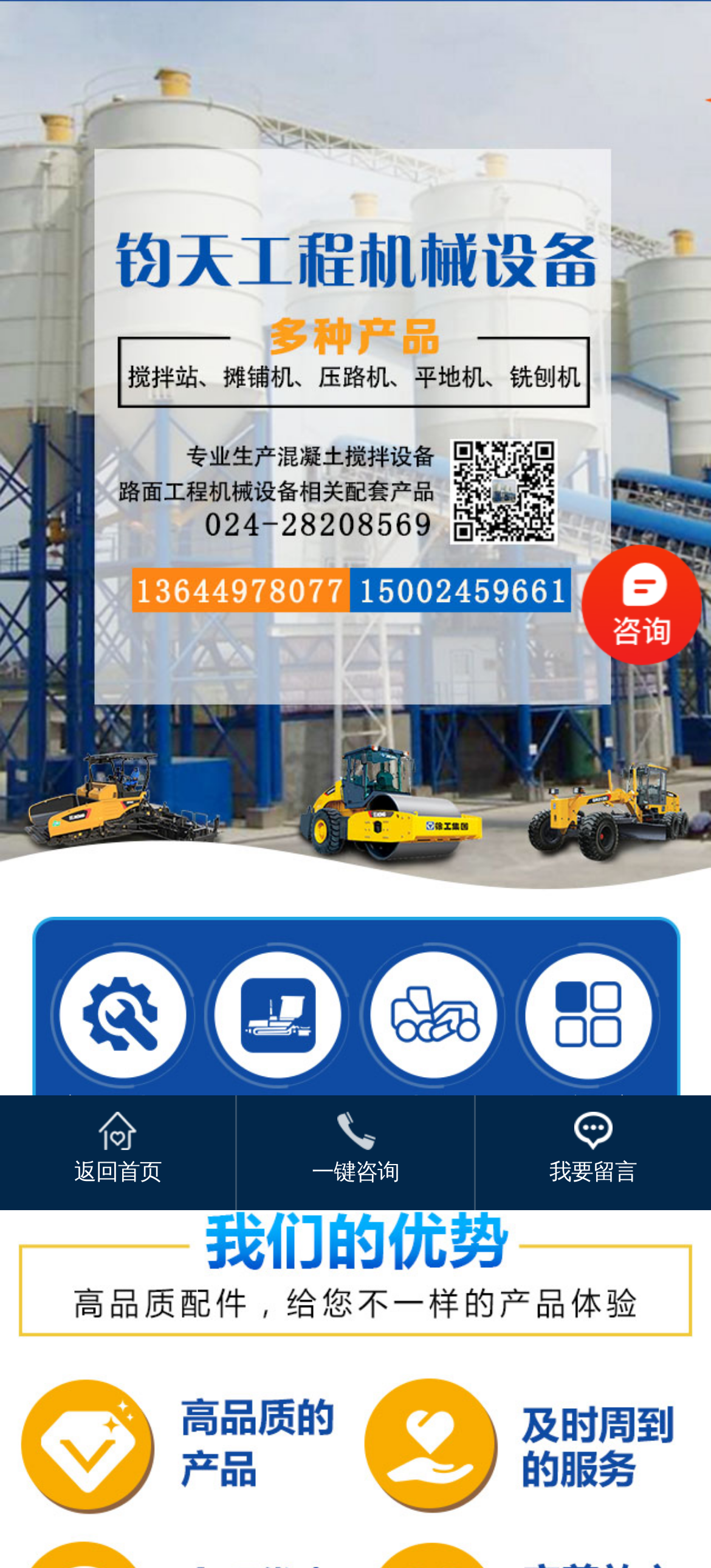Give a detailed account of the webpage, highlighting key information.

The webpage is about 沈阳钧天工程机械设备有限公司, a company that specializes in producing concrete mixing equipment and road engineering machinery. 

At the top of the page, there is a prominent link with the company's name, taking up the full width of the page. 

Below the company name, there are four links arranged horizontally, each related to a specific product category: 商砼站及配件, 摊铺机及配件, 平地机及配件, and 查看全部. These links occupy about two-thirds of the page width.

Further down, there are three more links: 返回首页, 一键咨询, and 我要留言, which are positioned horizontally and take up about two-thirds of the page width. The first link is on the left, the second is in the middle, and the third is on the right.